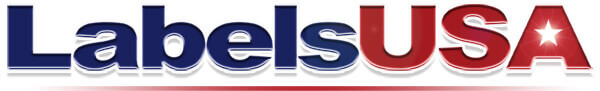Paint a vivid picture with your description of the image.

The image features the logo for "LabelsUSA," designed with a bold and vibrant color scheme that includes blue and red, reflecting a patriotic theme. The typography is prominent, with "Labels" in a striking blue and "USA" in red, complemented by a stylized star that adds emphasis to the "A." This logo represents a company that specializes in custom label manufacturing, and the design conveys professionalism and American craftsmanship. The inclusion of the star suggests a commitment to quality and service in the labeling industry.